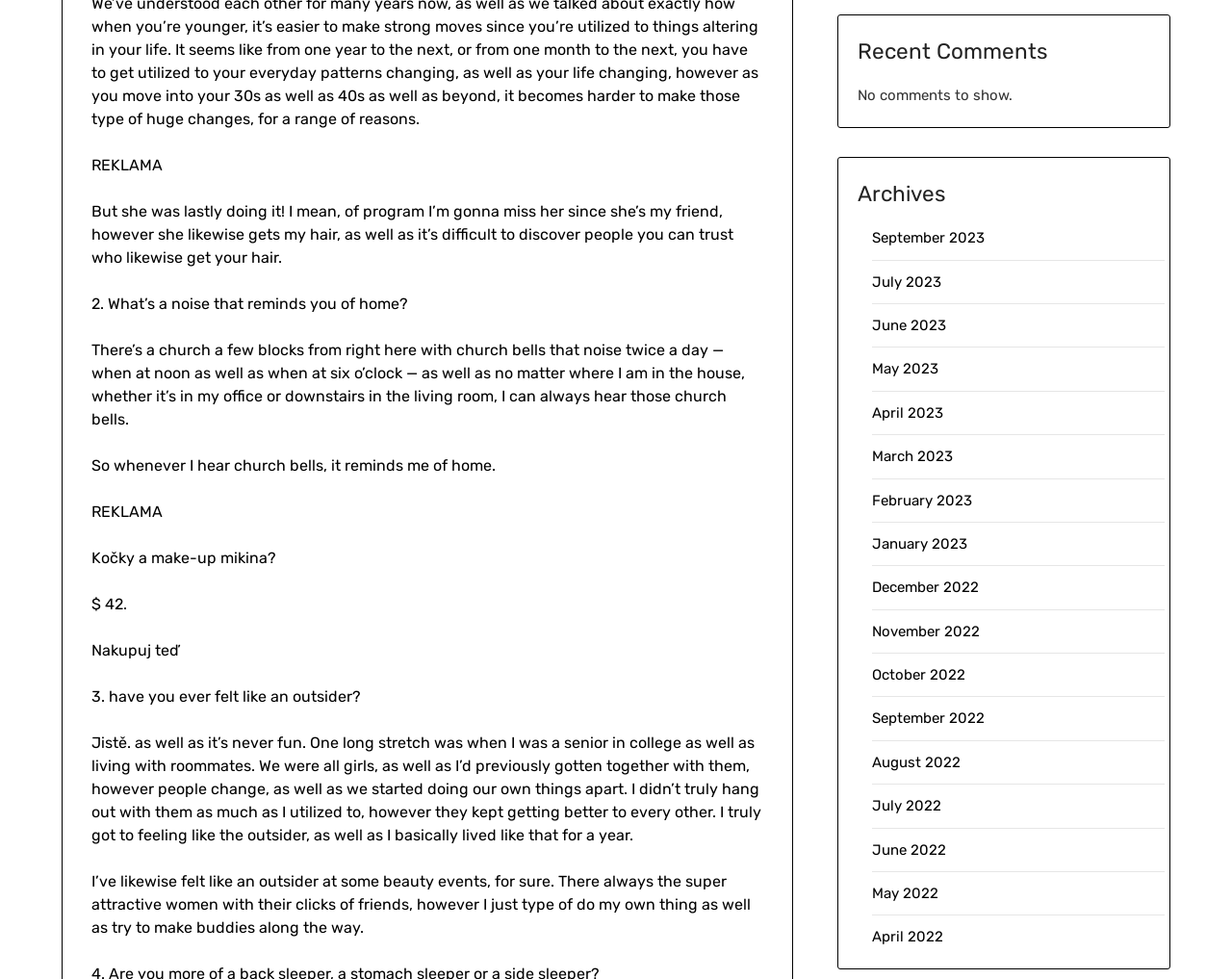Find and indicate the bounding box coordinates of the region you should select to follow the given instruction: "View the 'September 2023' archives".

[0.708, 0.234, 0.8, 0.252]